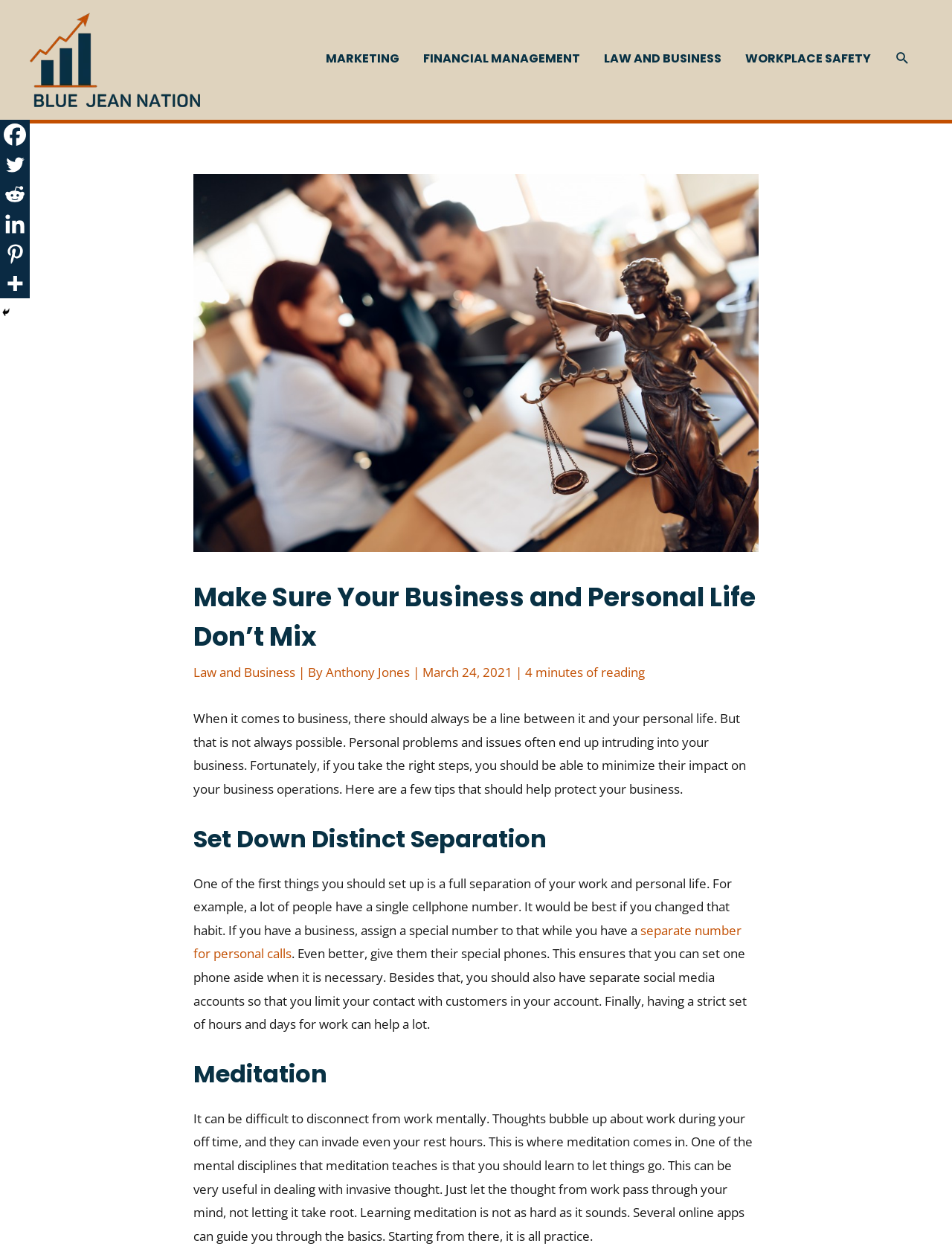Please locate the bounding box coordinates of the element's region that needs to be clicked to follow the instruction: "Click the 'Law and Business' link". The bounding box coordinates should be provided as four float numbers between 0 and 1, i.e., [left, top, right, bottom].

[0.203, 0.531, 0.31, 0.545]